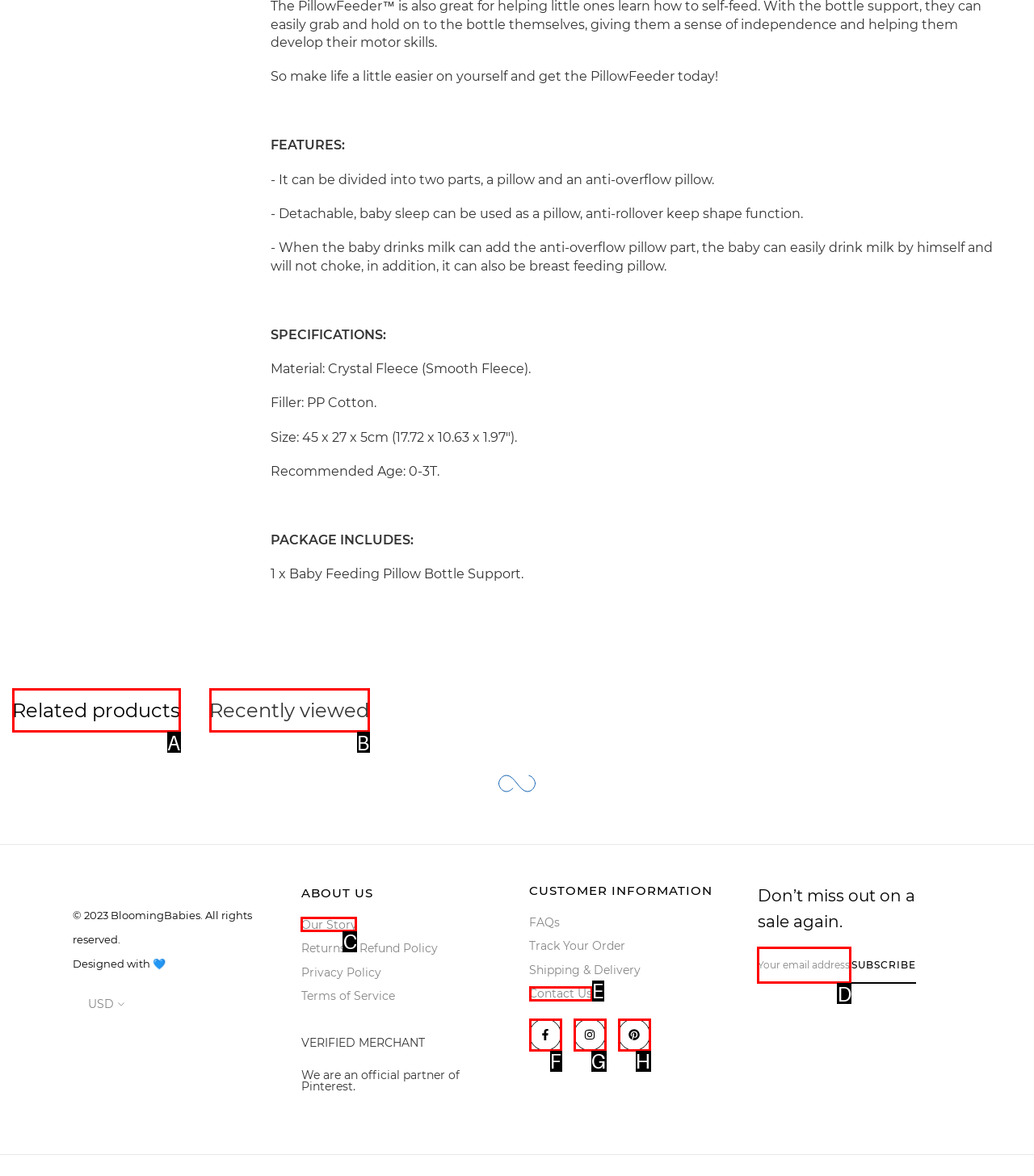To complete the task: Click the 'Give 5' link, which option should I click? Answer with the appropriate letter from the provided choices.

None